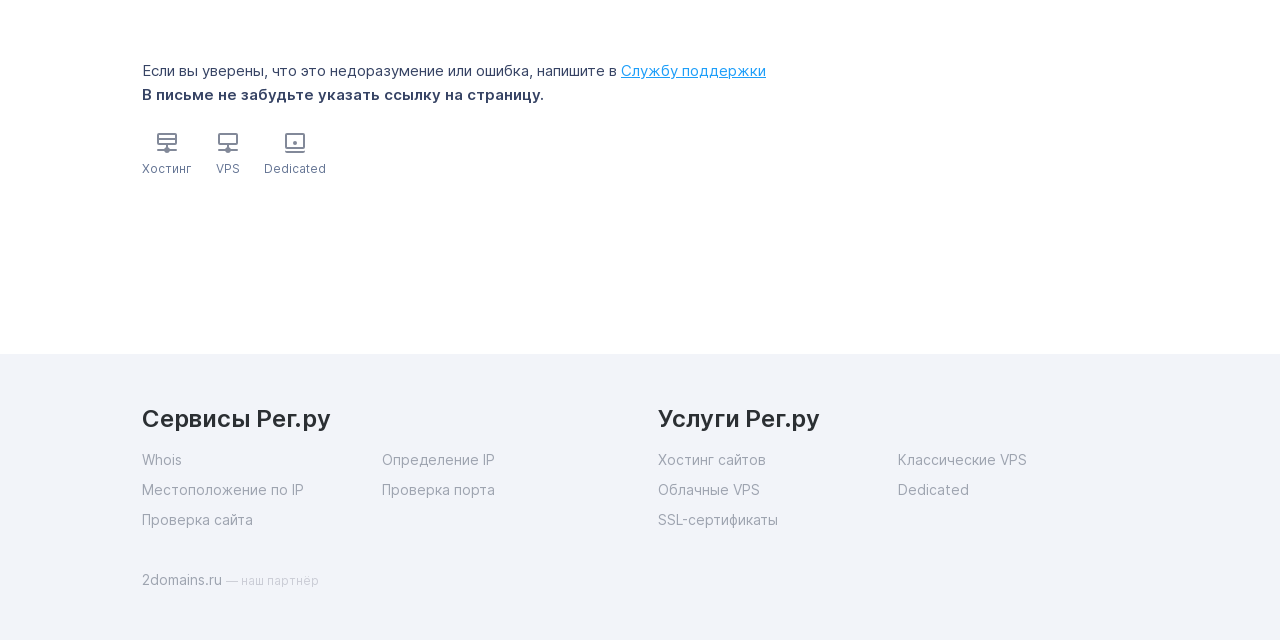Identify the bounding box coordinates for the UI element described as: "Dedicated". The coordinates should be provided as four floats between 0 and 1: [left, top, right, bottom].

[0.206, 0.205, 0.255, 0.275]